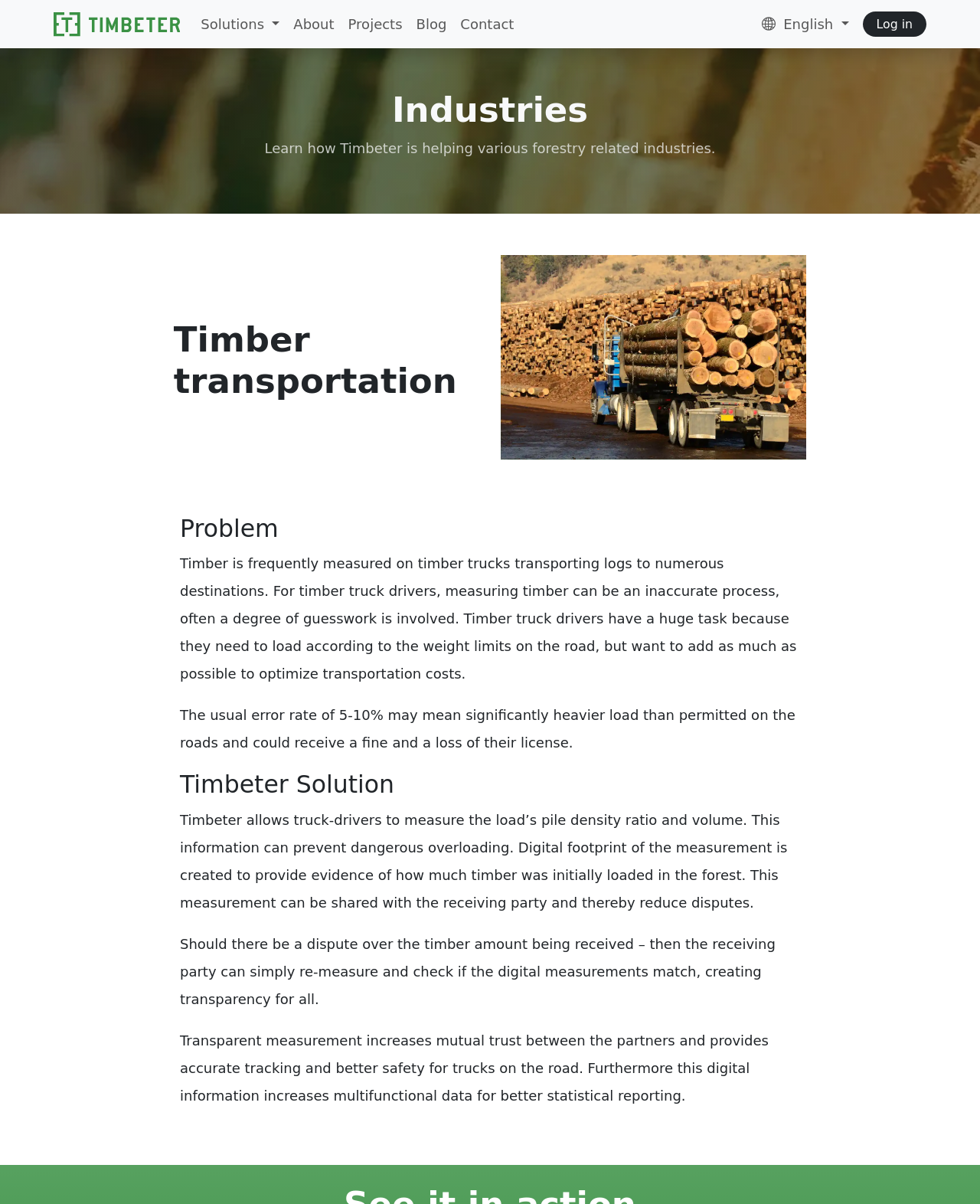Identify the bounding box coordinates of the region I need to click to complete this instruction: "Click on the navigation link 'Solutions'".

[0.198, 0.006, 0.292, 0.034]